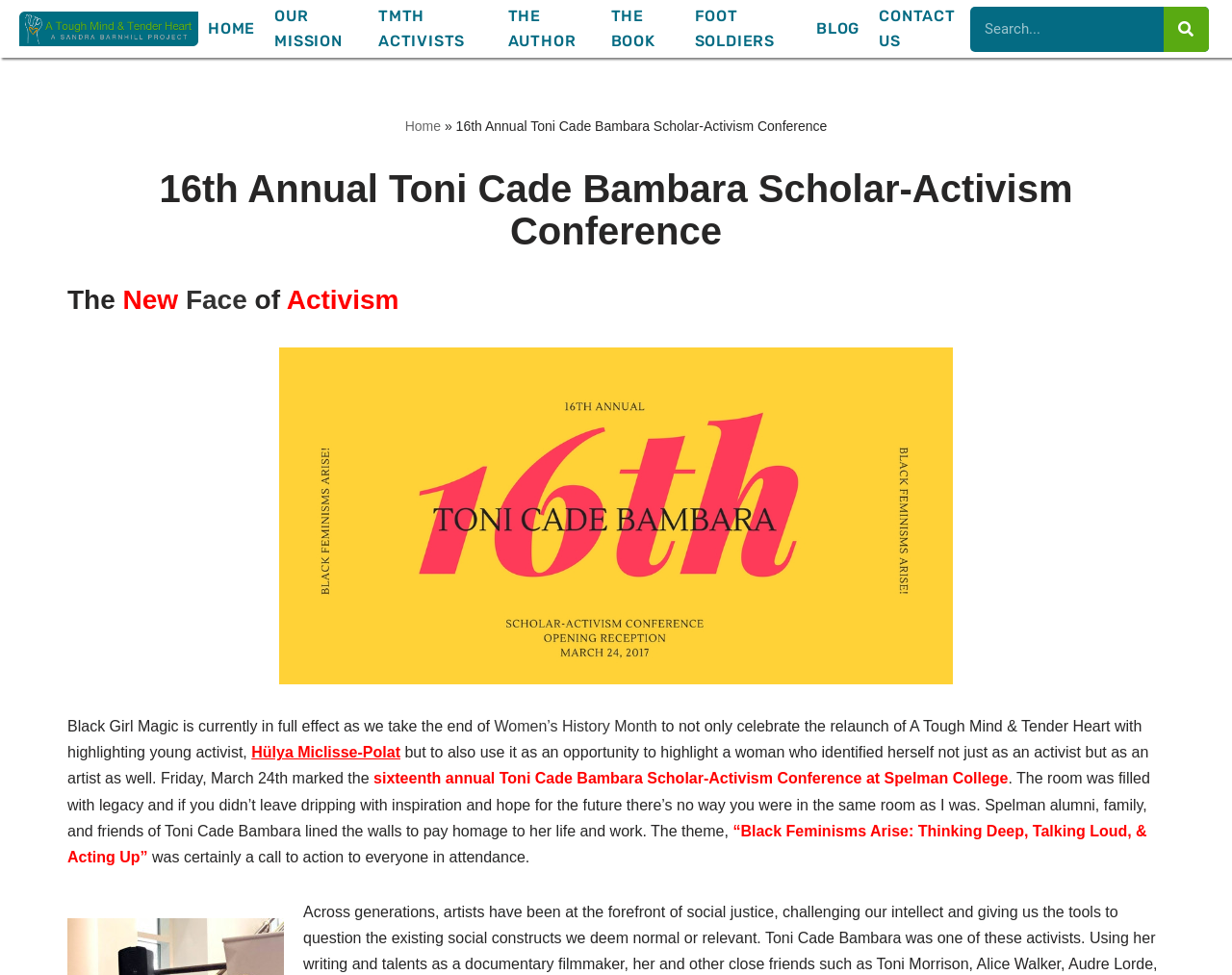Respond to the following question using a concise word or phrase: 
What is the name of the conference mentioned on the webpage?

Toni Cade Bambara Scholar-Activism Conference